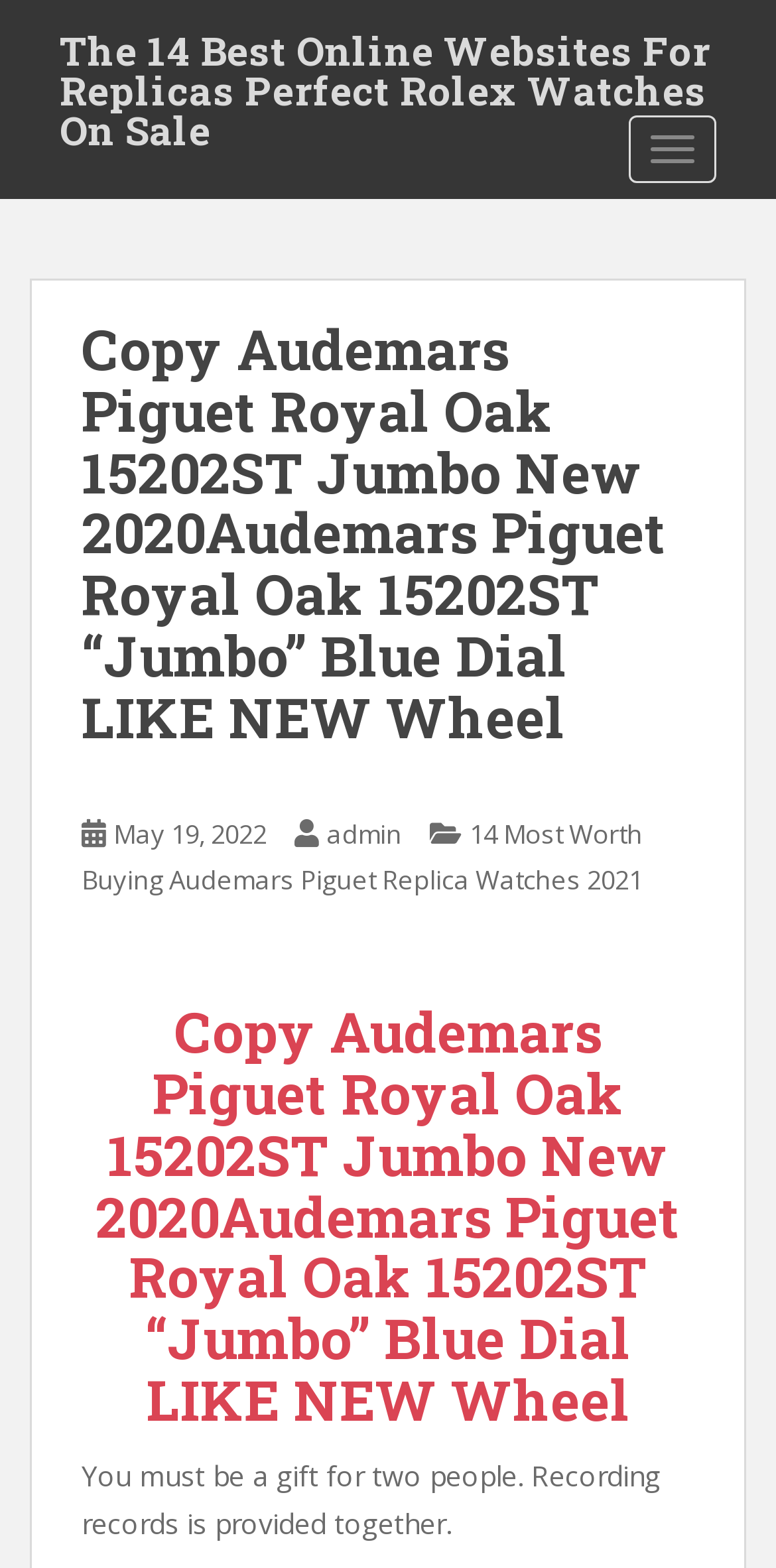How many navigation links are present?
Using the visual information, answer the question in a single word or phrase.

4